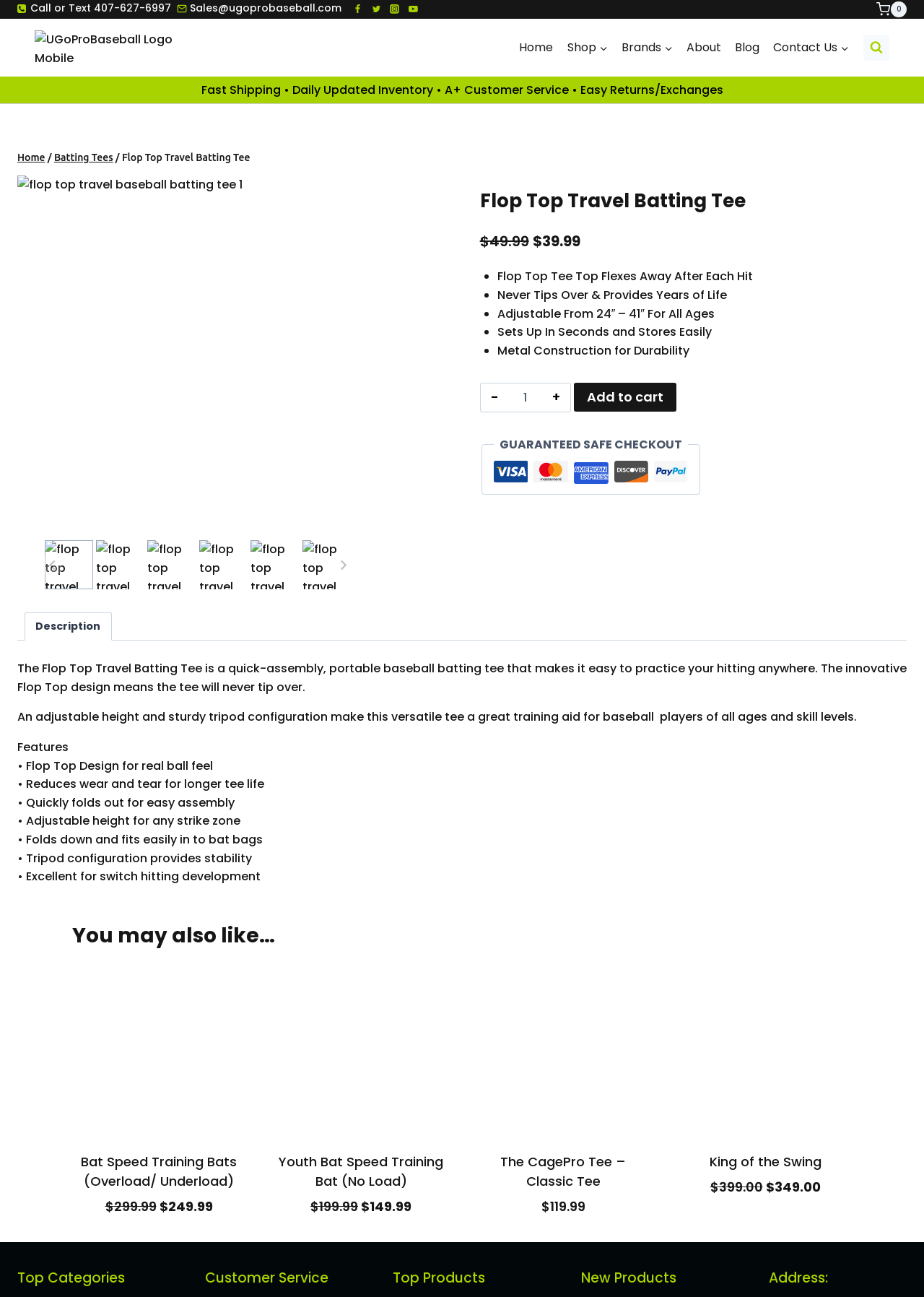Answer the question below with a single word or a brief phrase: 
What is the function of the '-' button?

Decrease quantity